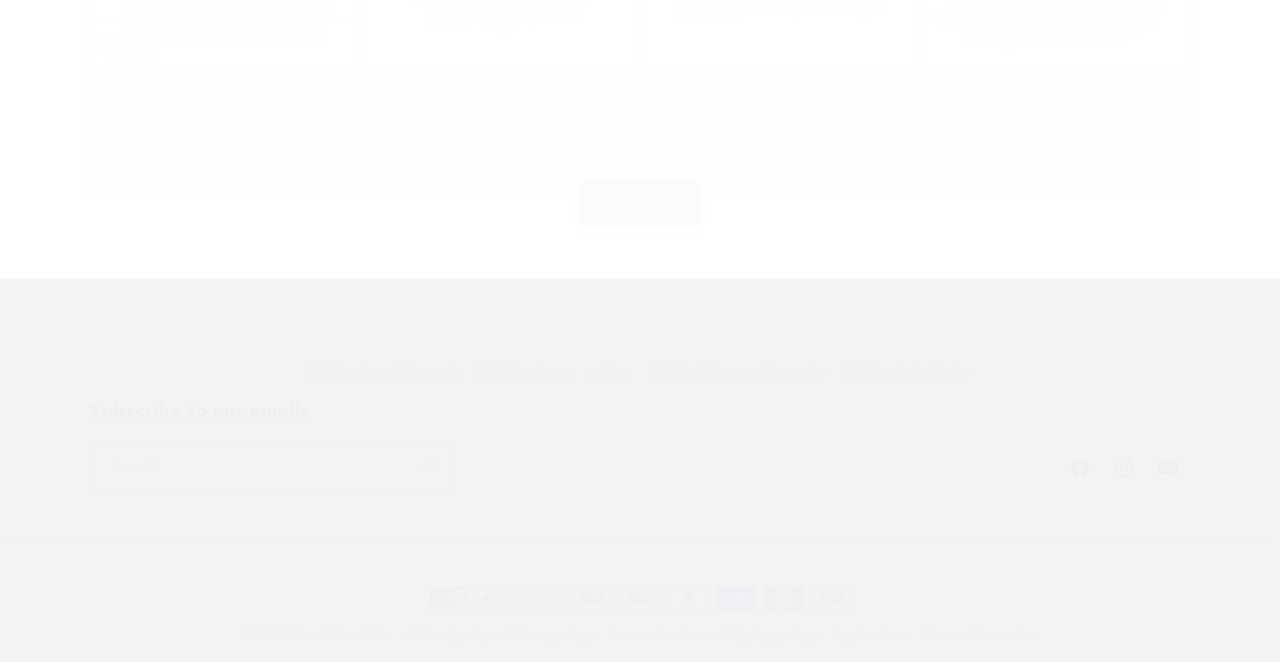How many products are listed on this webpage?
Look at the image and respond with a one-word or short phrase answer.

4